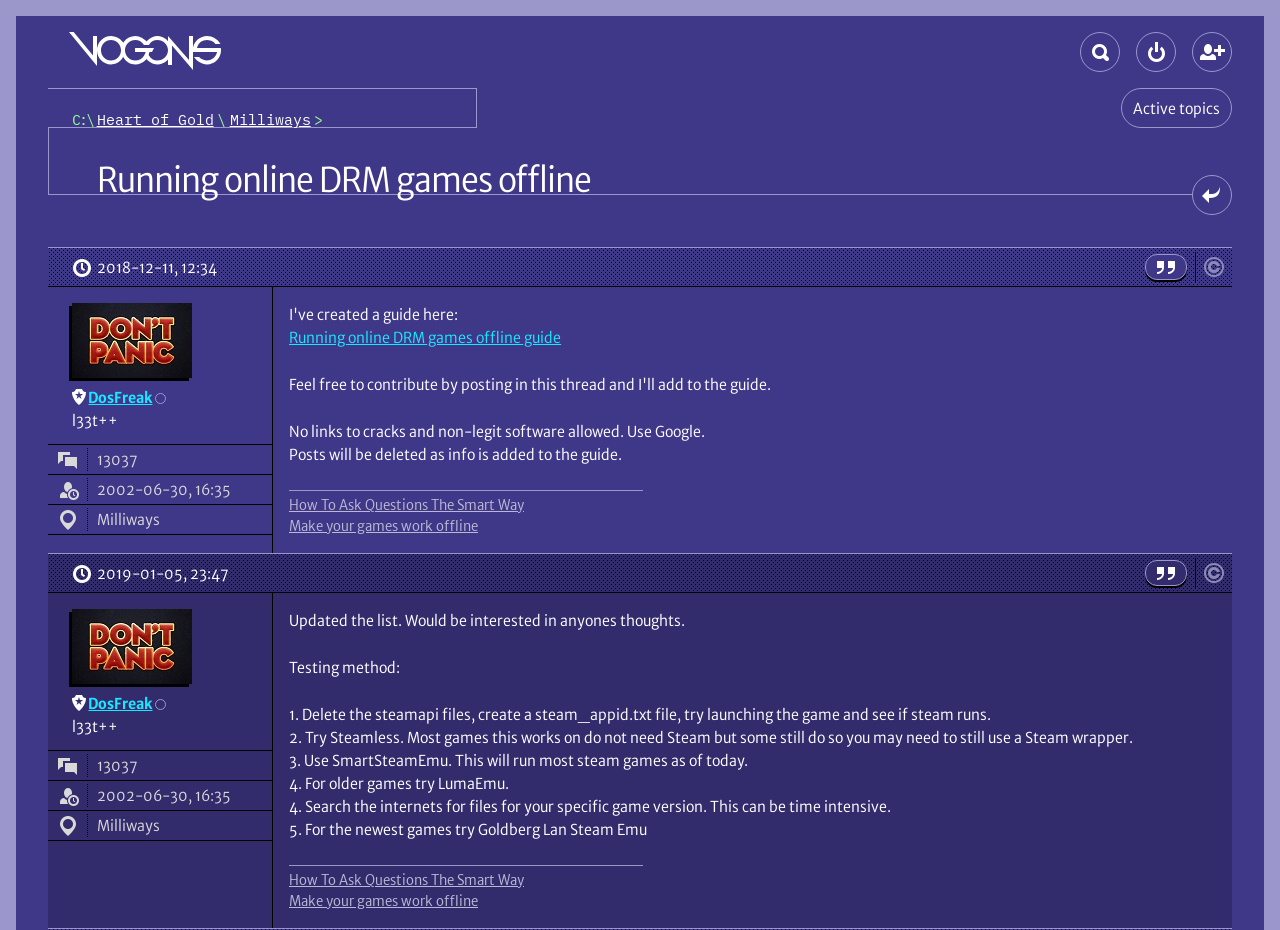Predict the bounding box for the UI component with the following description: "Create a new account".

[0.931, 0.034, 0.962, 0.077]